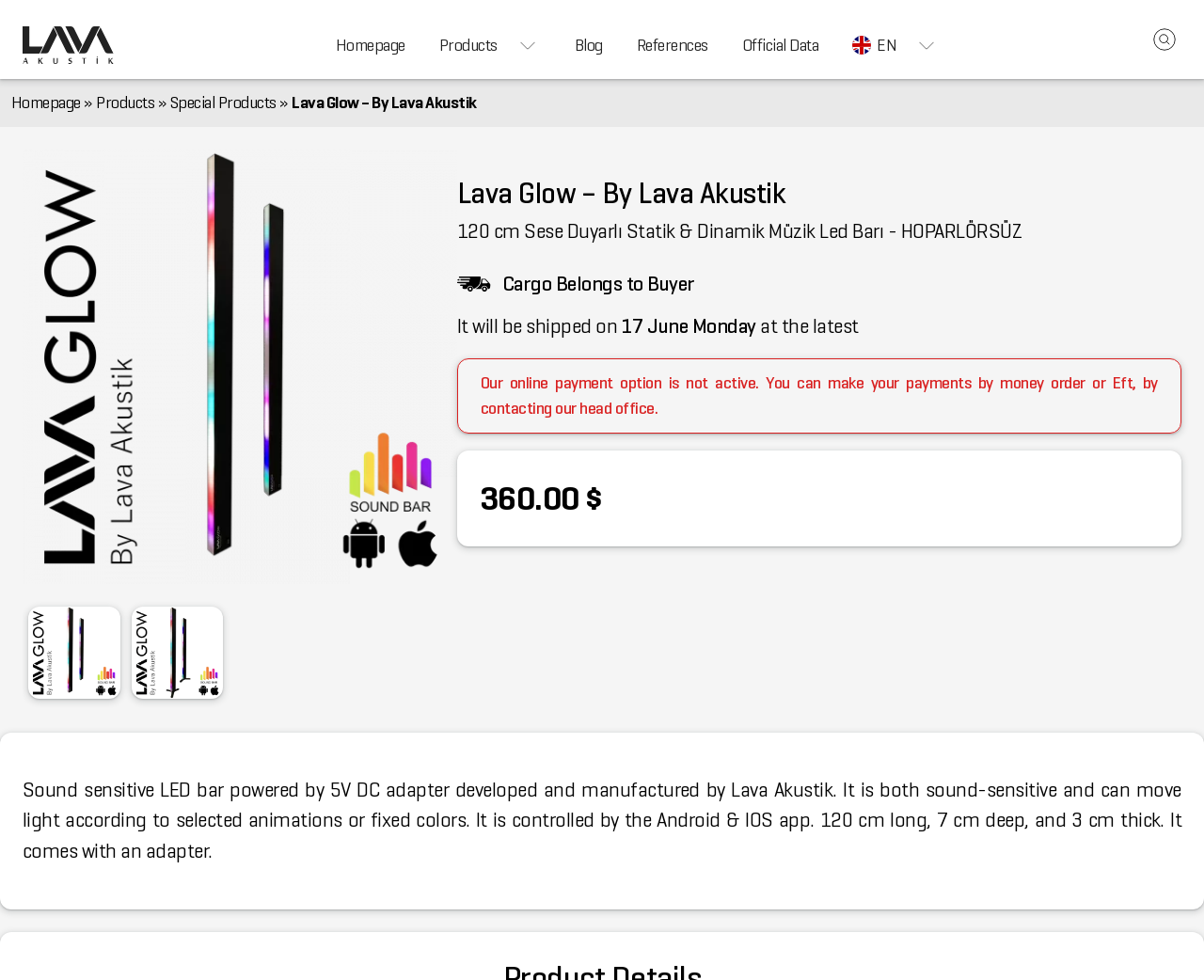Describe every aspect of the webpage in a detailed manner.

The webpage is about a product called Lava Glow, a sound-sensitive LED bar developed and manufactured by Lava Akustik. At the top left corner, there is a logo of Lava Akustik, which is an image linked to the company's homepage. Next to the logo, there is a search box with a magnifying glass icon.

The main navigation menu is located at the top center of the page, consisting of links to the homepage, products, blog, references, official data, and a language selection option. Each menu item has a small icon next to it.

Below the navigation menu, there is a large header section that takes up most of the page width. It displays the product name, Lava Glow, in a large font size. Below the header, there is a detailed product description, which mentions that the LED bar is sound-sensitive, can move light according to selected animations or fixed colors, and is controlled by an Android and IOS app. The product dimensions and adapter information are also provided.

On the right side of the product description, there is an image of the LED bar. Below the image, there are several lines of text that provide additional information, including a shipping date, payment instructions, and a price of $360.00.

At the bottom left corner of the page, there is a secondary navigation menu that duplicates some of the links from the top navigation menu, including links to the homepage, products, and special products.